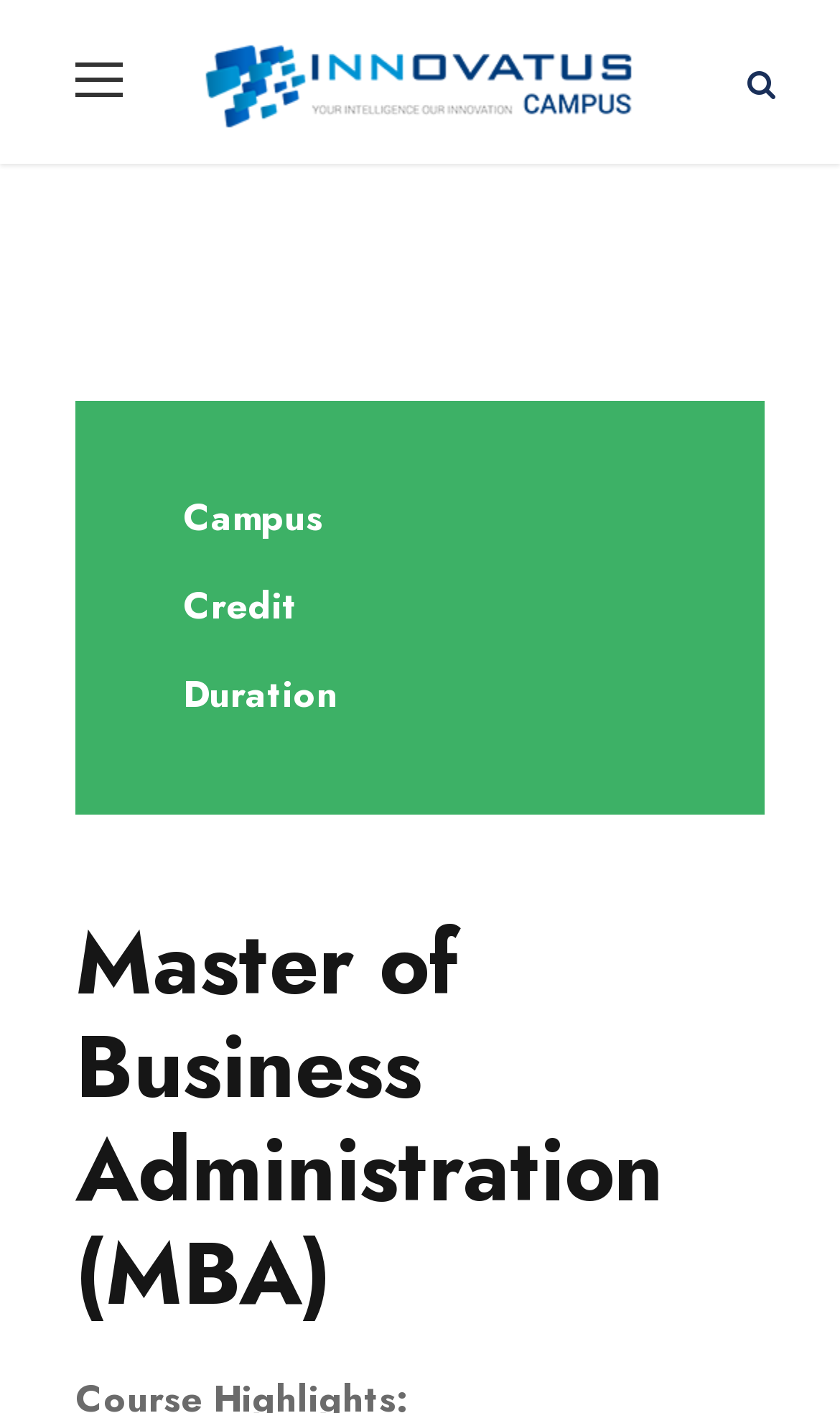What is the name of the campus?
Look at the image and construct a detailed response to the question.

The name of the campus can be found in the static text element 'Campus' which is located at the top of the webpage, indicating that the webpage is related to Innovatus Campus.